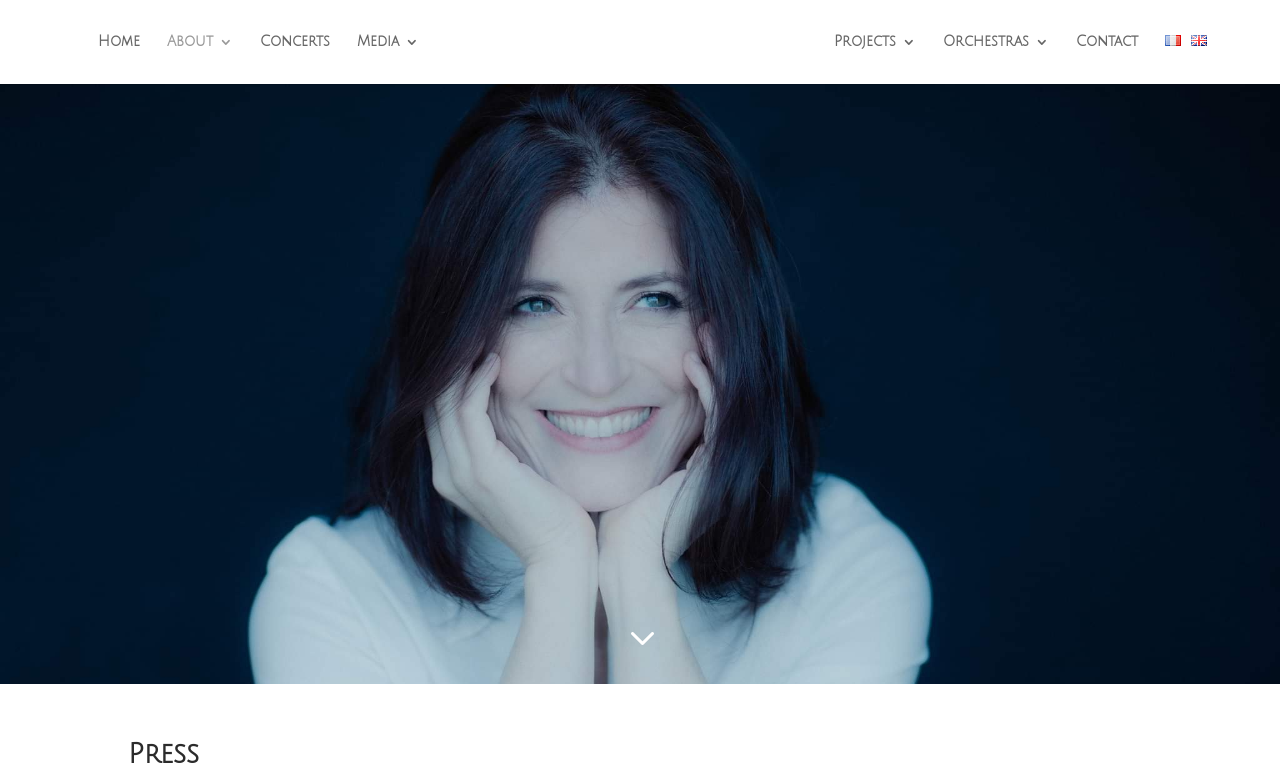Find the bounding box coordinates of the area to click in order to follow the instruction: "view Debora Waldman's profile".

[0.345, 0.01, 0.63, 0.096]